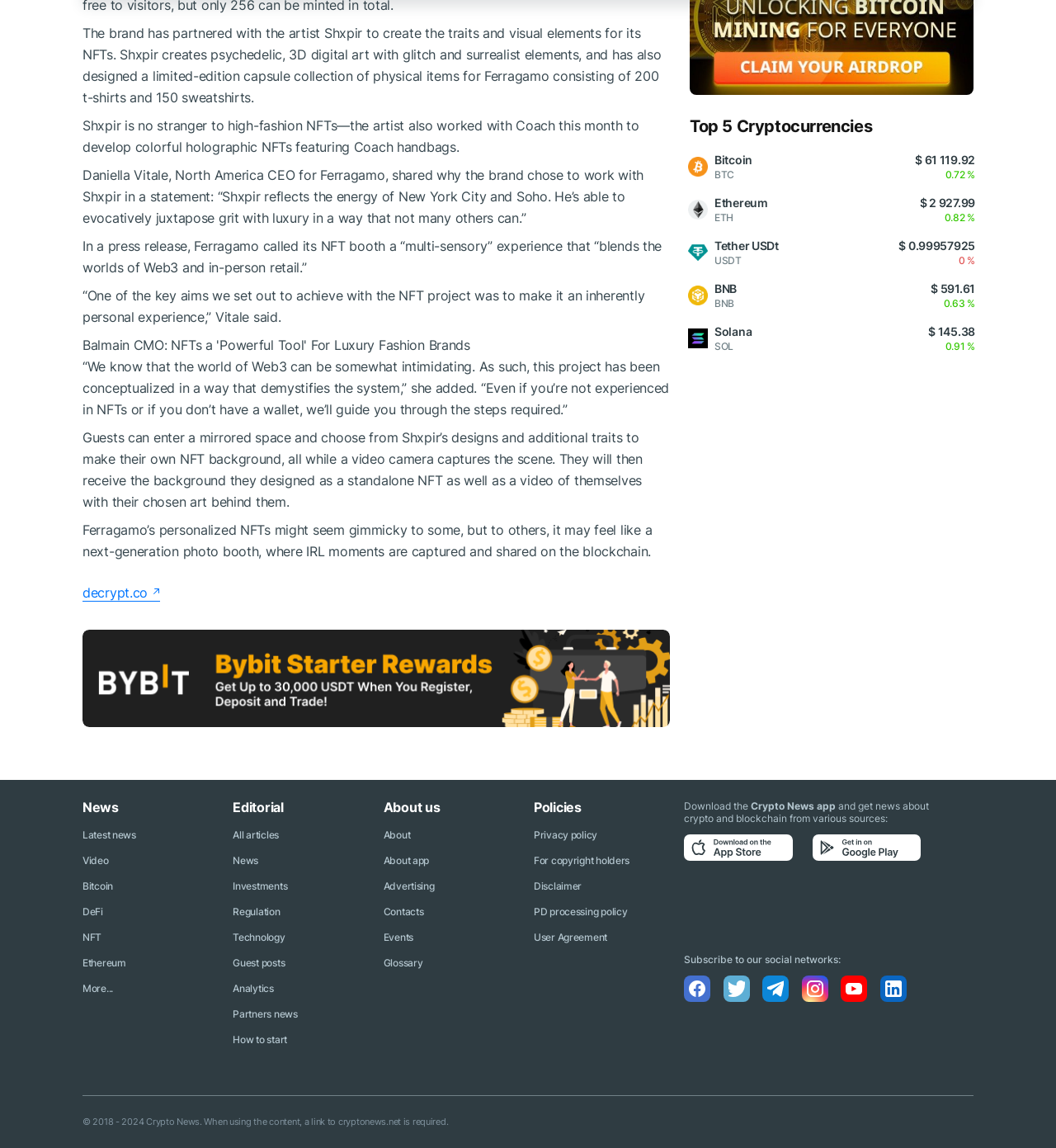Specify the bounding box coordinates for the region that must be clicked to perform the given instruction: "Enter your name".

None